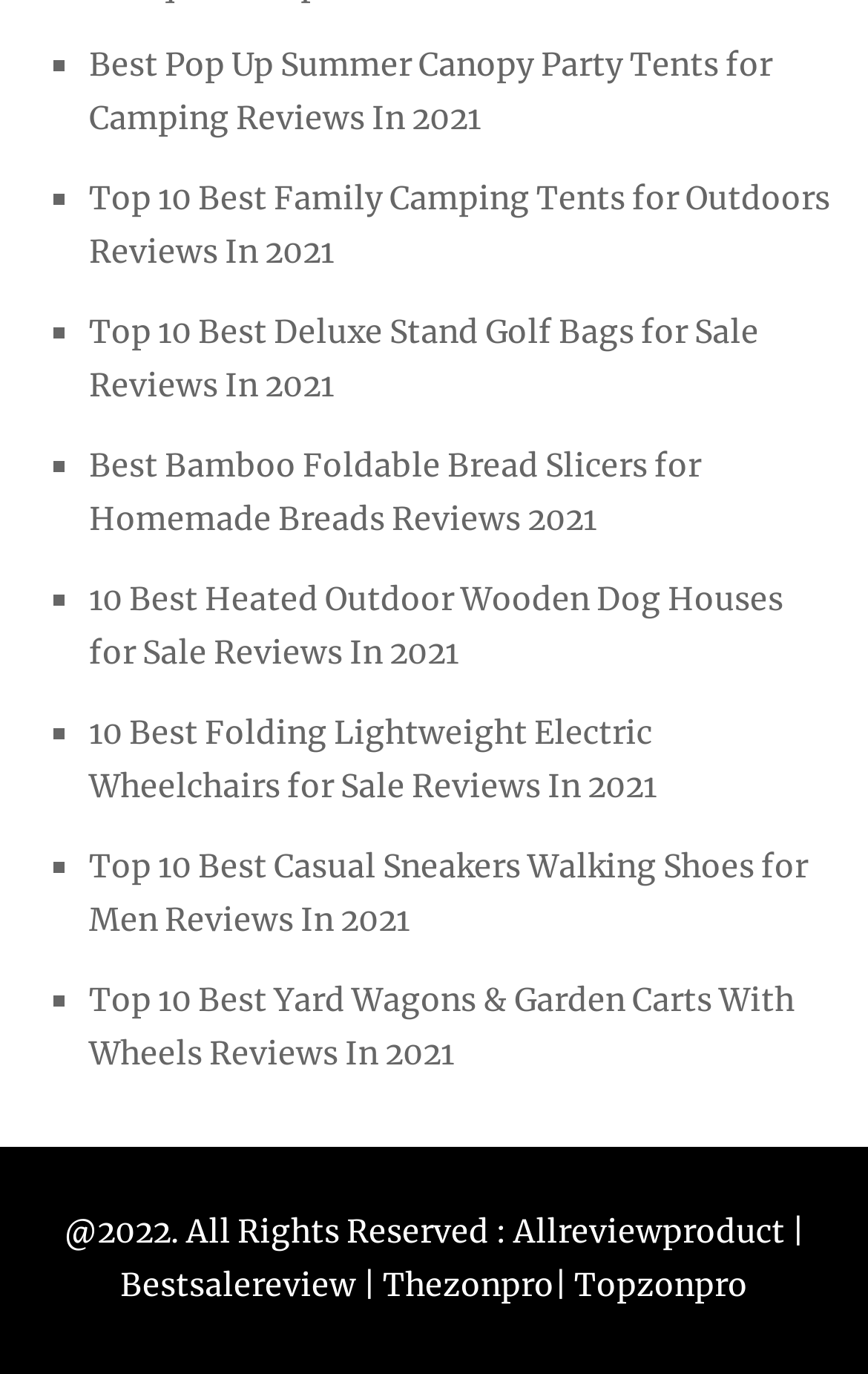What is the copyright year mentioned at the bottom of the webpage?
Please provide a detailed answer to the question.

The copyright information is located at the bottom of the webpage, and it states '@2022. All Rights Reserved'. Therefore, the copyright year mentioned is 2022.